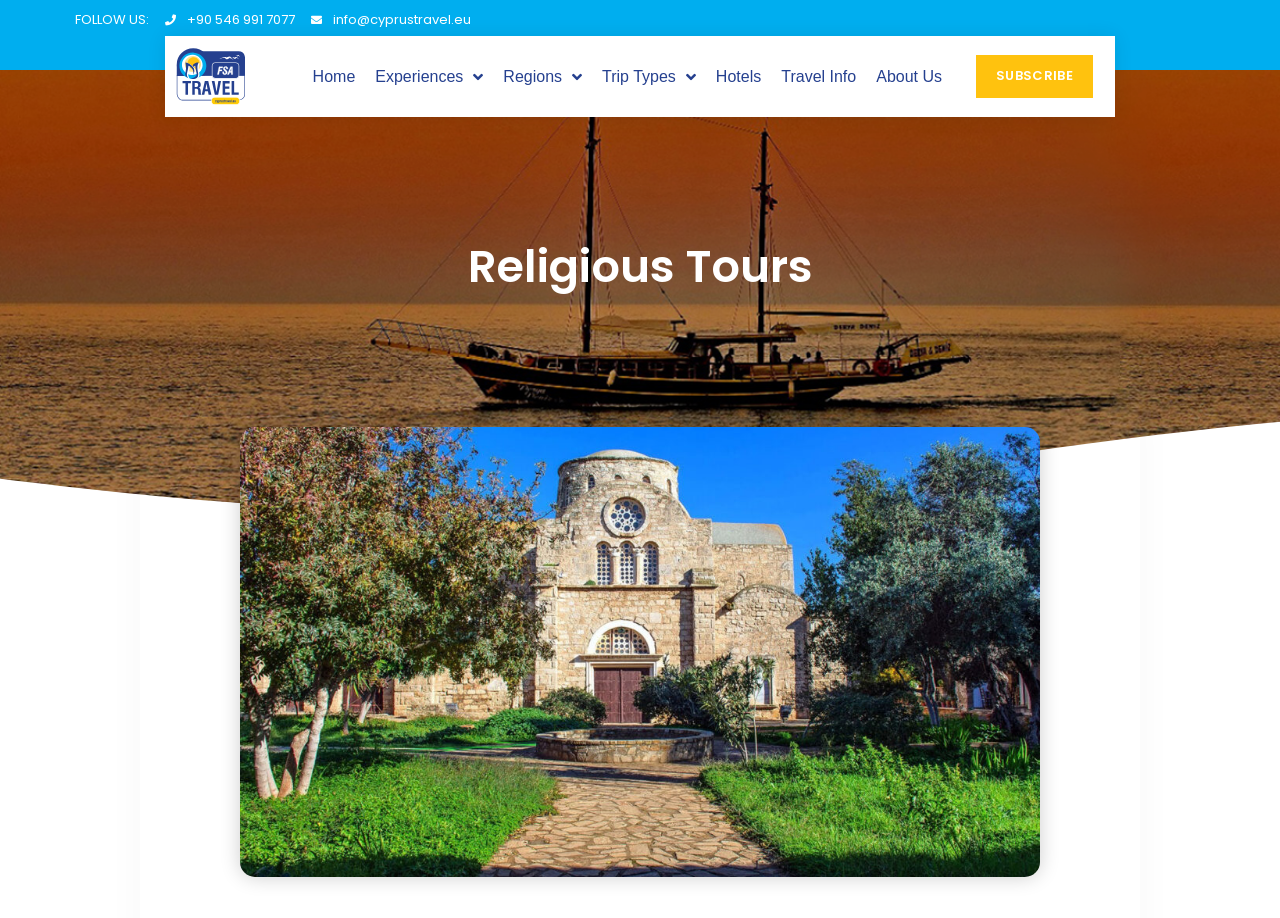Find the UI element described as: "Regions" and predict its bounding box coordinates. Ensure the coordinates are four float numbers between 0 and 1, [left, top, right, bottom].

[0.385, 0.059, 0.463, 0.107]